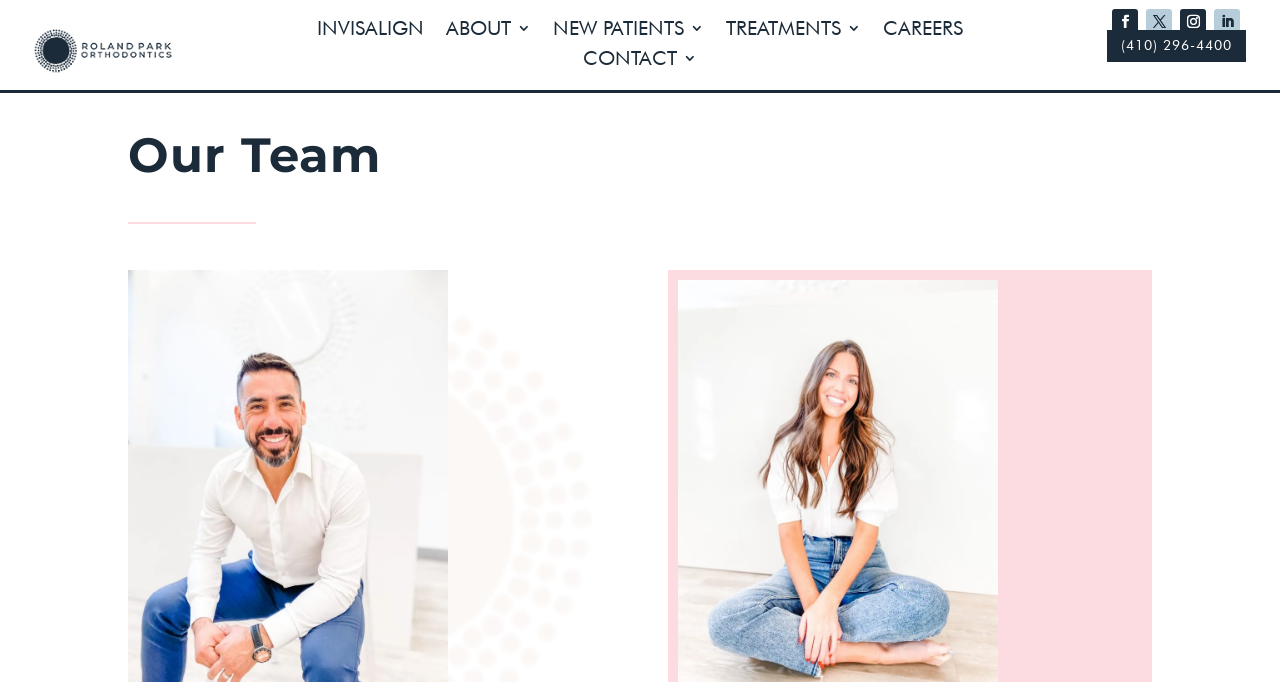Provide the bounding box coordinates of the area you need to click to execute the following instruction: "Click FLOORING OPTIONS".

None